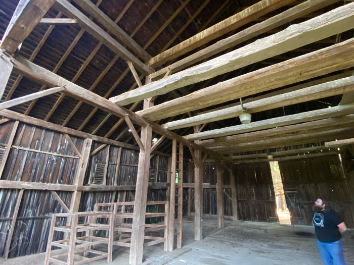Describe every aspect of the image in detail.

The image captures the interior of a rustic barn, highlighting the classic wooden frame and beams that have stood the test of time. Sunlight streams through a large opening, illuminating the weathered wood and giving a glimpse of the barn's spaciousness. On the left, a set of wooden shelves rests against the wall, suggesting a history of utility and storage. A person can be seen in the right side of the frame, perhaps inspecting the structure or contemplating its potential. The overall atmosphere evokes a sense of nostalgia and connection to agricultural heritage, making it a thoughtful representation of the "Hill Giles 1820 Barn Frame For Sale."